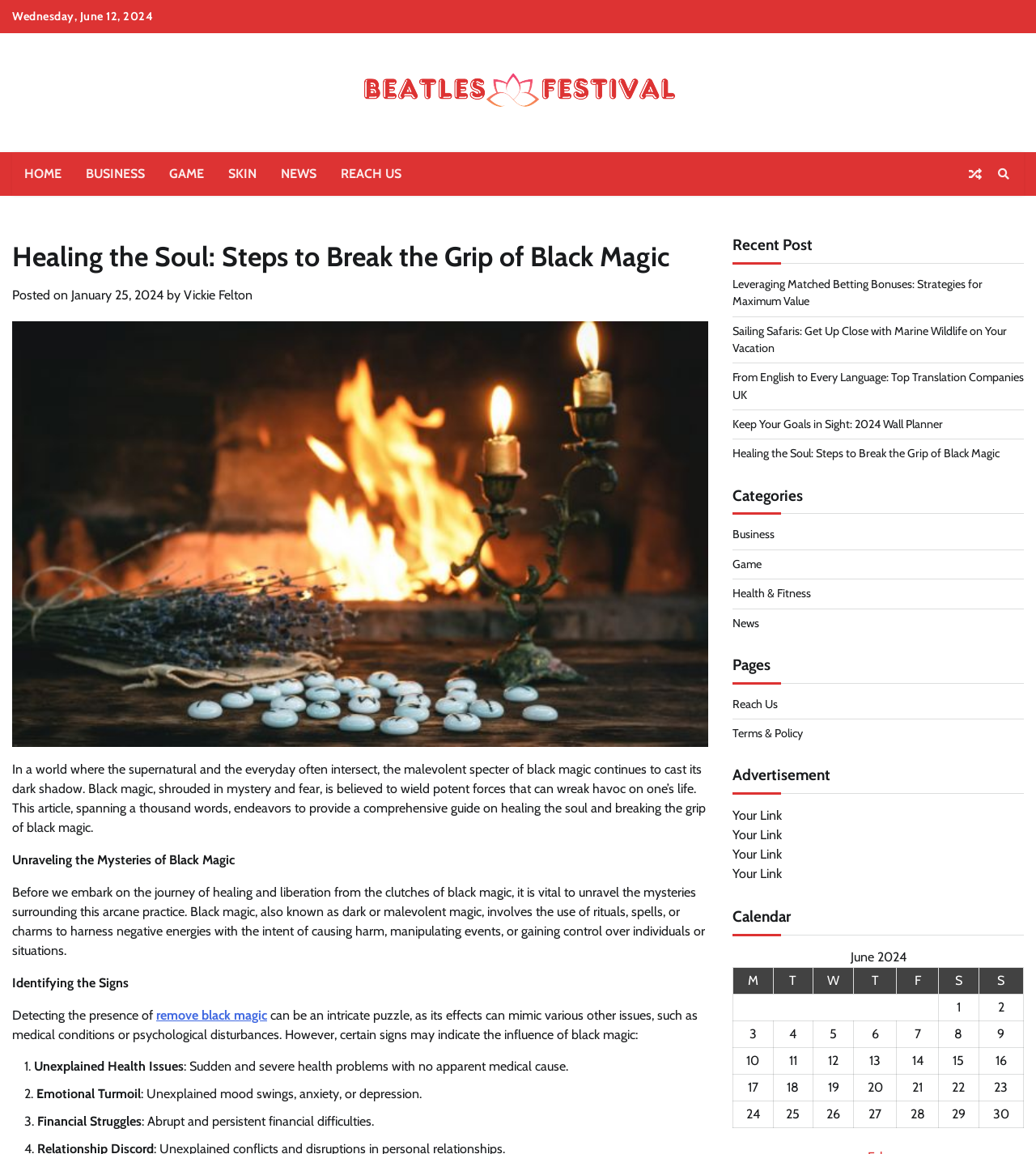Locate the bounding box coordinates of the area to click to fulfill this instruction: "View the 'Recent Post' section". The bounding box should be presented as four float numbers between 0 and 1, in the order [left, top, right, bottom].

[0.707, 0.205, 0.988, 0.229]